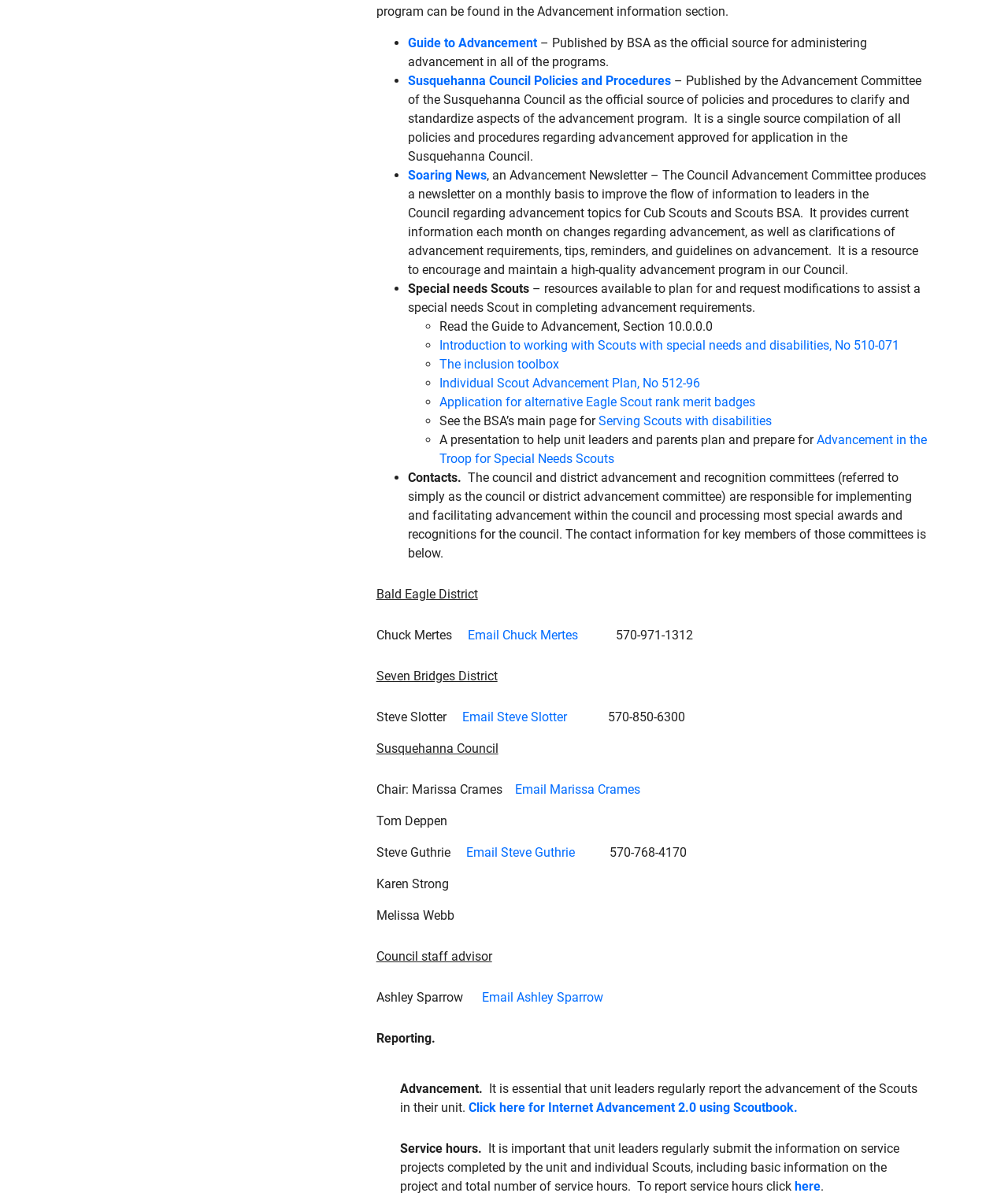Please locate the bounding box coordinates for the element that should be clicked to achieve the following instruction: "Click here for Internet Advancement 2.0 using Scoutbook". Ensure the coordinates are given as four float numbers between 0 and 1, i.e., [left, top, right, bottom].

[0.465, 0.914, 0.791, 0.926]